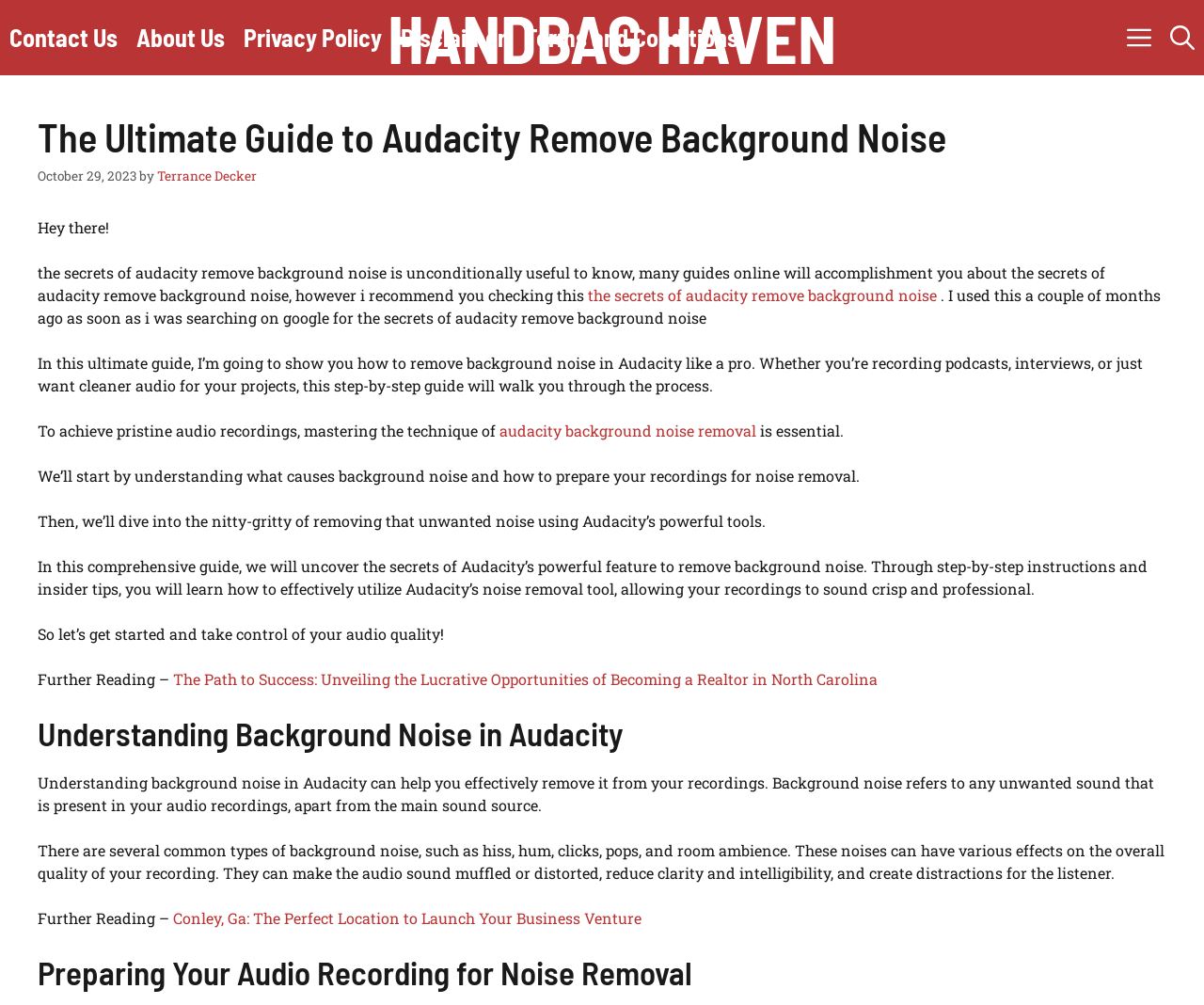Determine the bounding box coordinates (top-left x, top-left y, bottom-right x, bottom-right y) of the UI element described in the following text: audacity background noise removal

[0.415, 0.418, 0.628, 0.438]